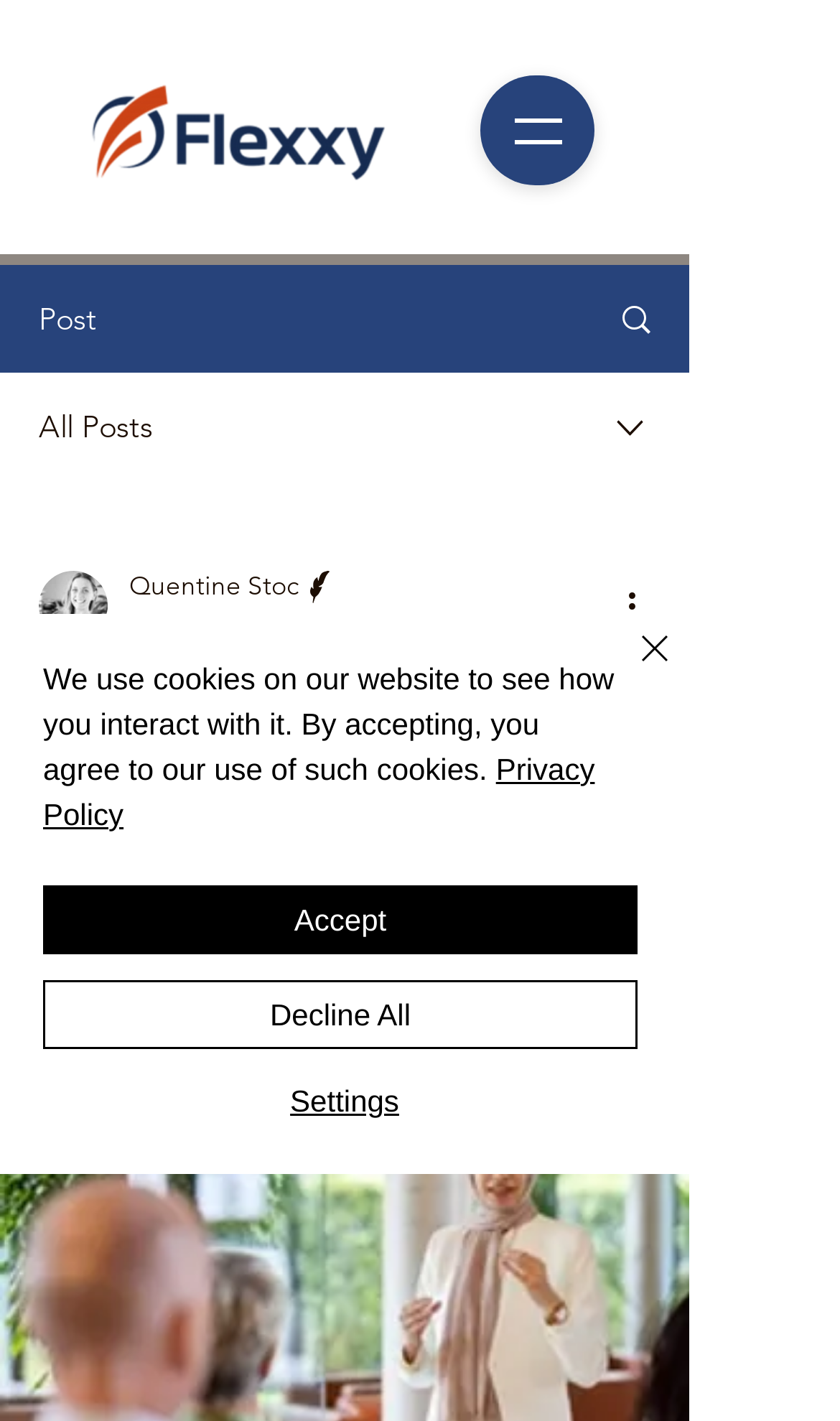Find and specify the bounding box coordinates that correspond to the clickable region for the instruction: "Click on the Flexxy logo".

[0.09, 0.029, 0.474, 0.158]